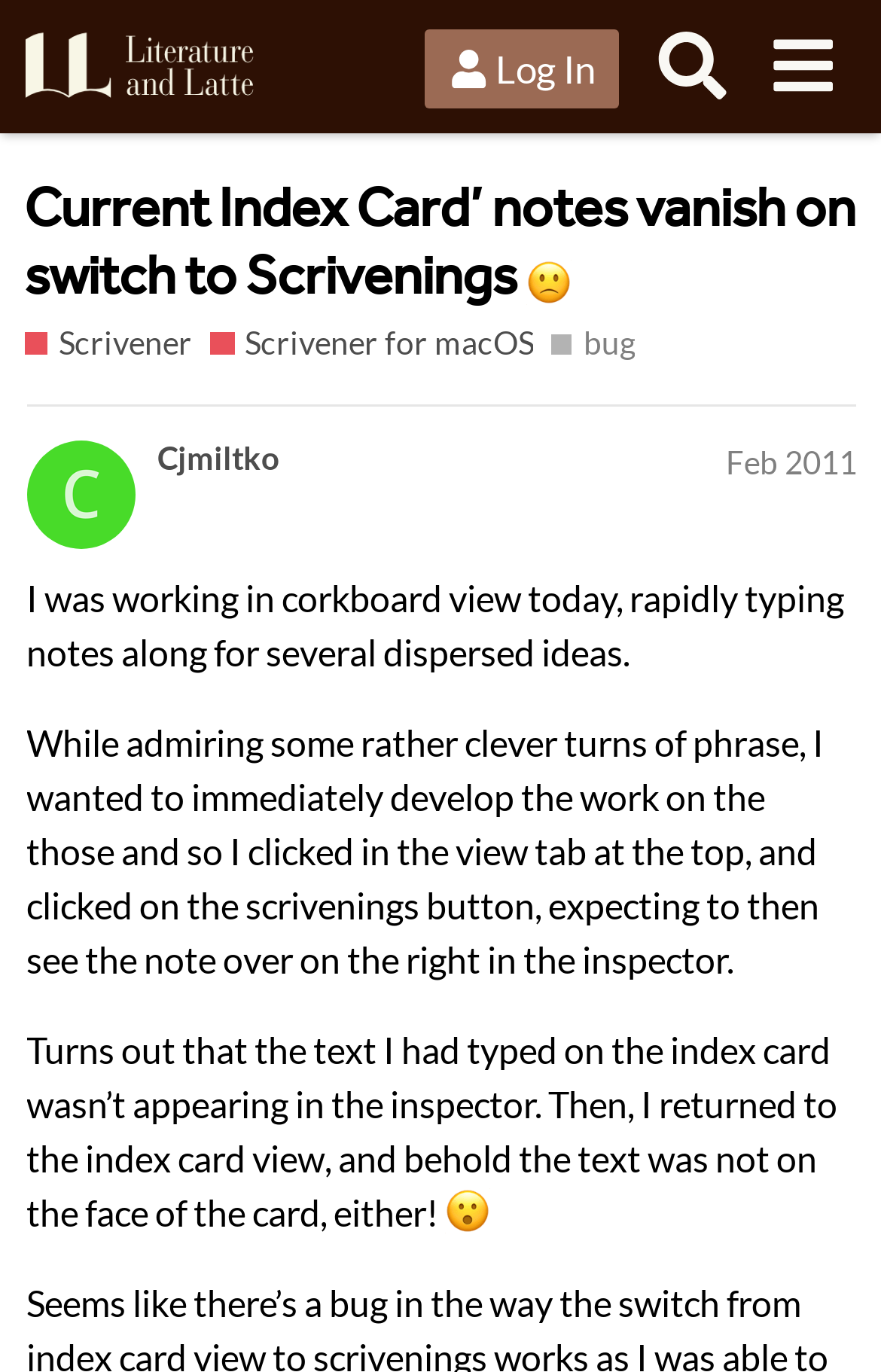Identify the bounding box coordinates for the element you need to click to achieve the following task: "View the post by 'Cjmiltko'". Provide the bounding box coordinates as four float numbers between 0 and 1, in the form [left, top, right, bottom].

[0.179, 0.322, 0.317, 0.349]